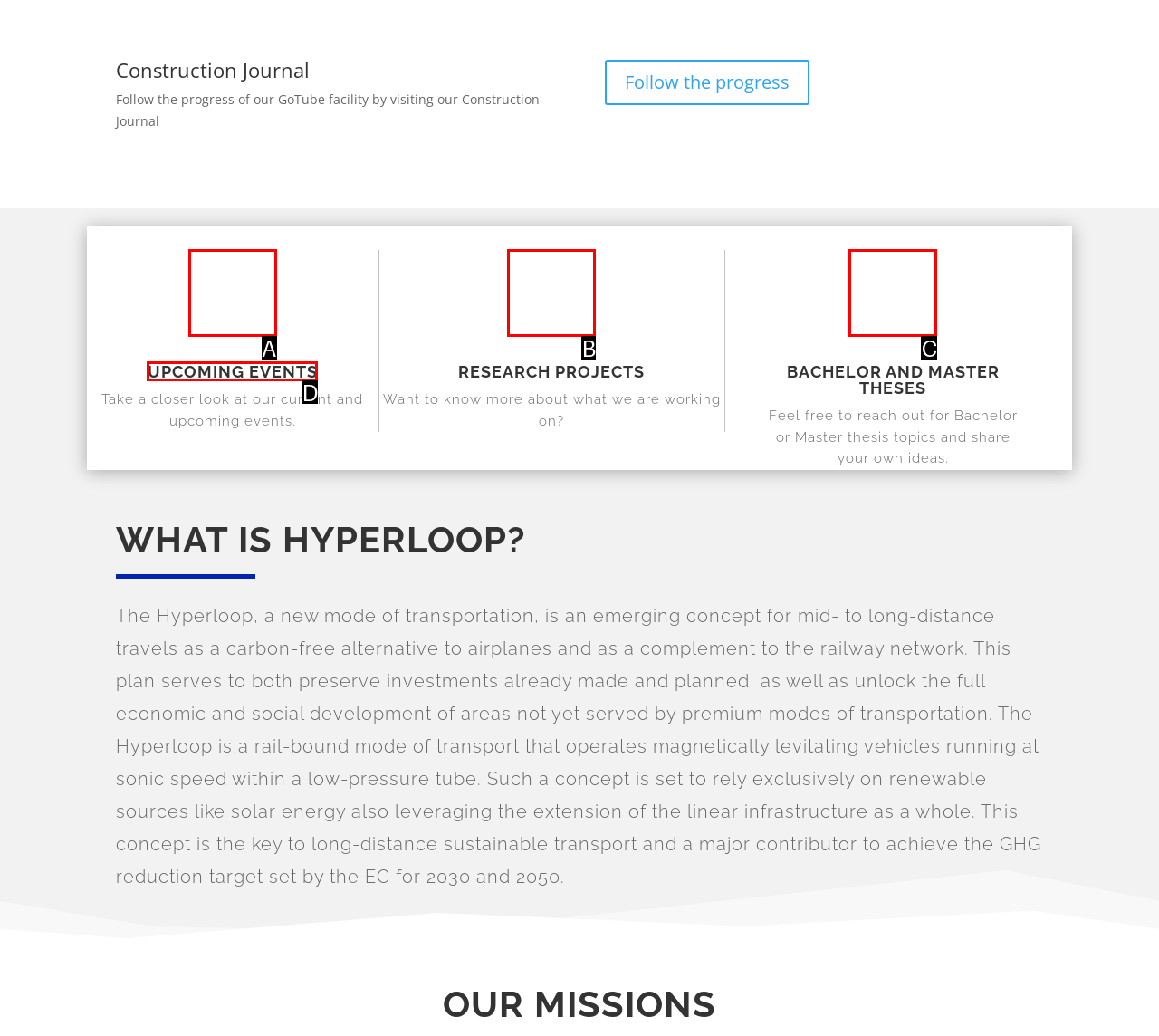Based on the description: Upcoming Events
Select the letter of the corresponding UI element from the choices provided.

D